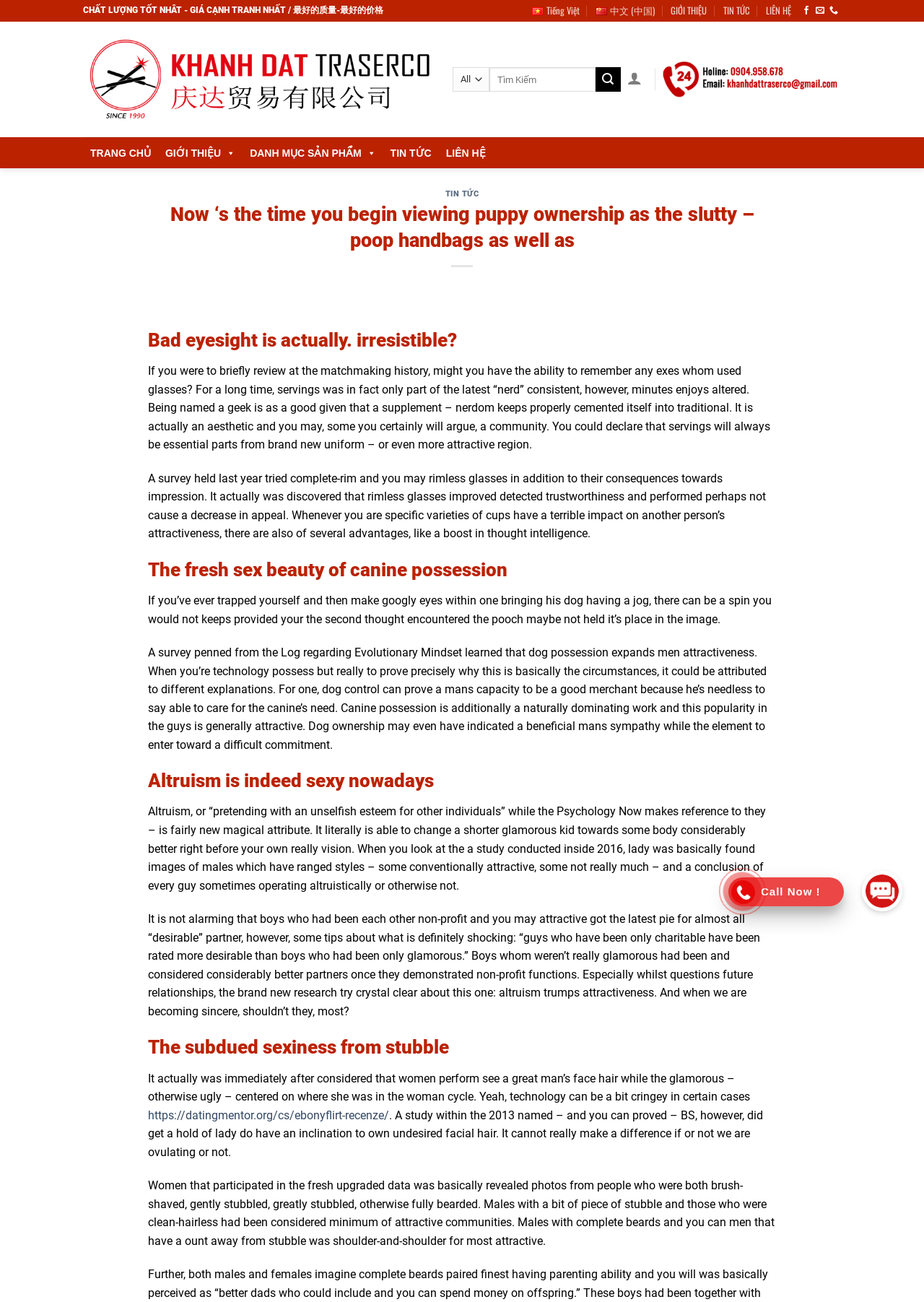Answer briefly with one word or phrase:
What is the language of the website?

Vietnamese